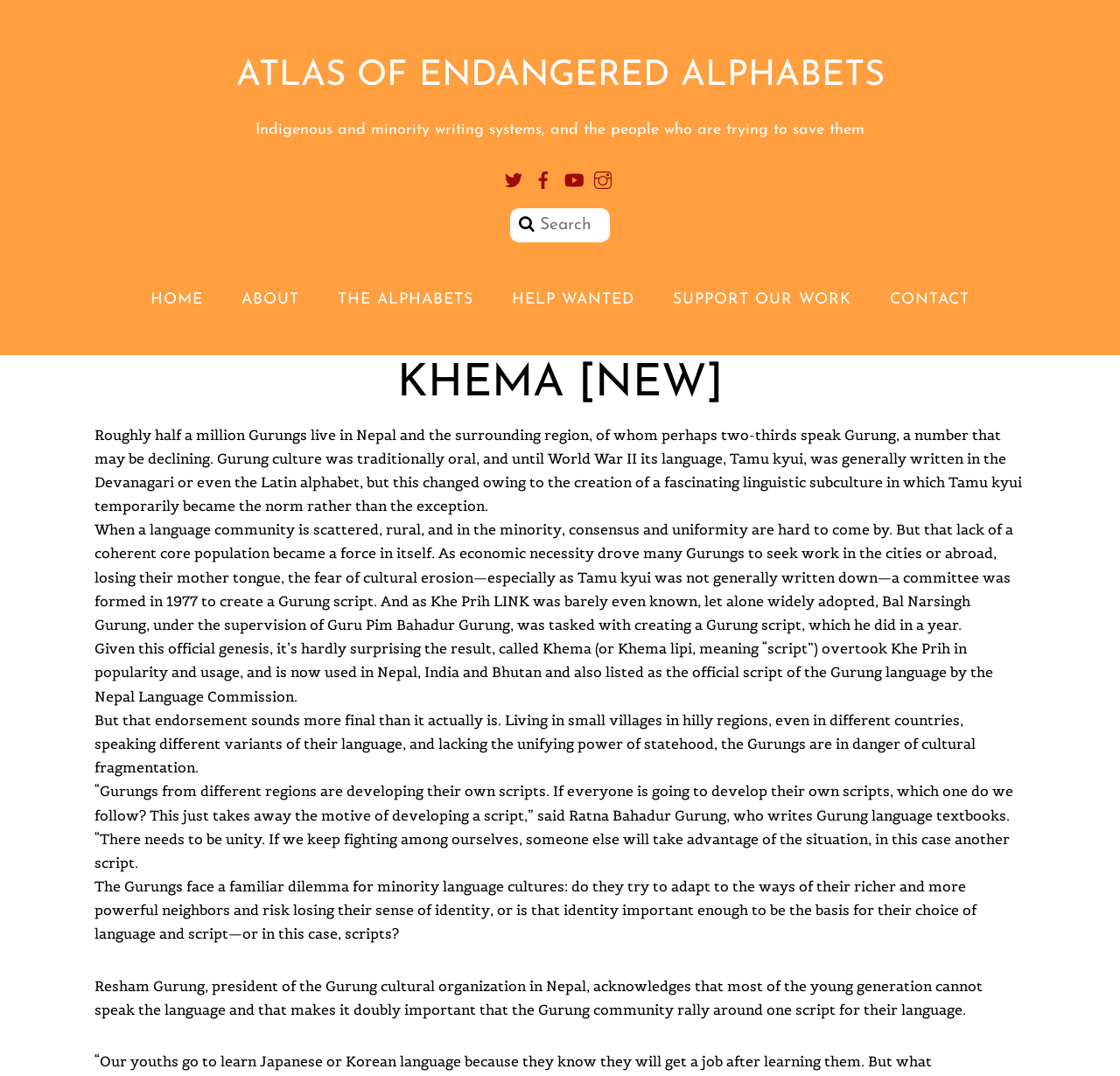Find the bounding box coordinates of the element to click in order to complete the given instruction: "Go to the Home page."

[0.119, 0.262, 0.197, 0.294]